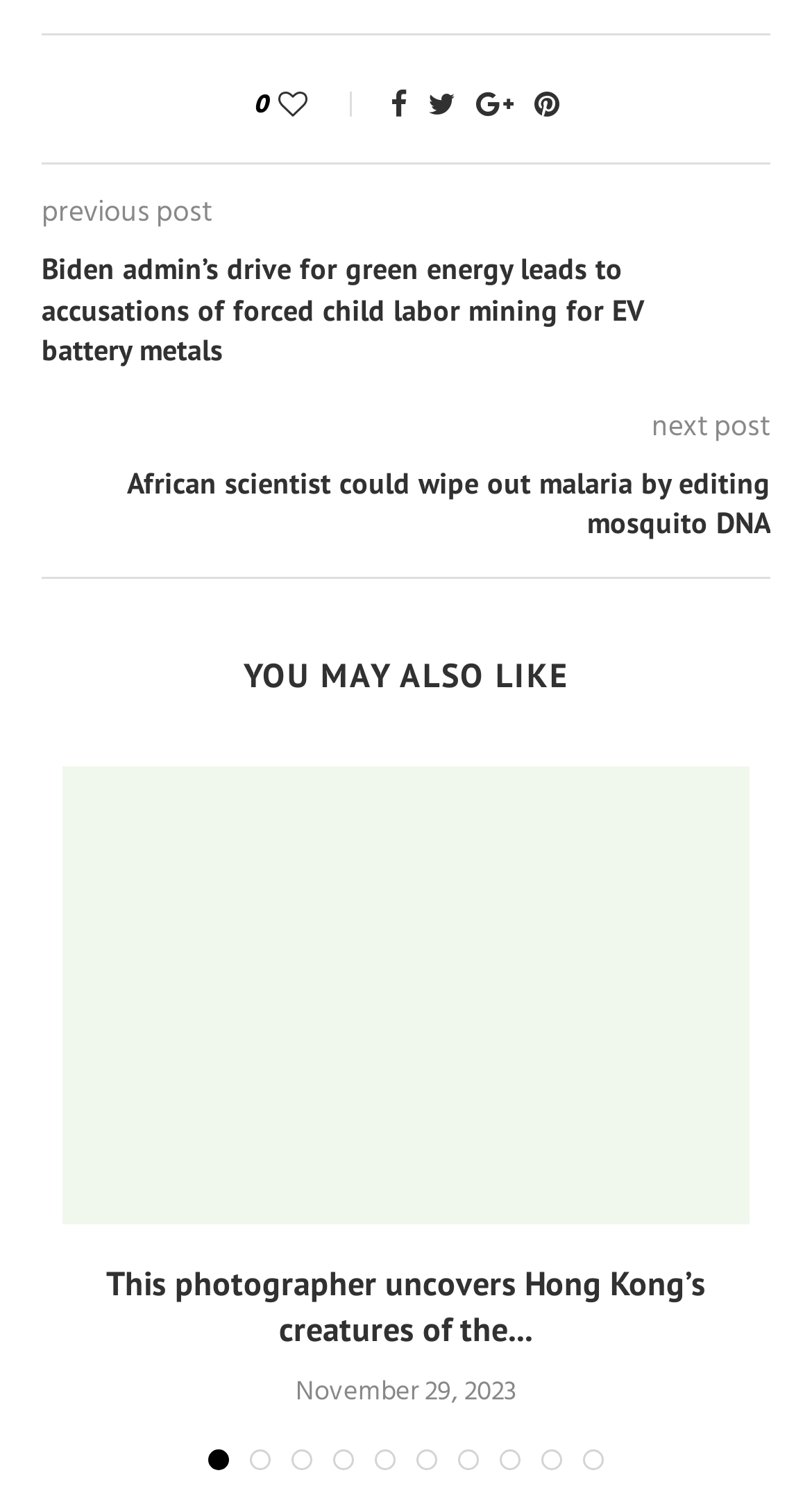What is the main topic of the first post? From the image, respond with a single word or brief phrase.

green energy